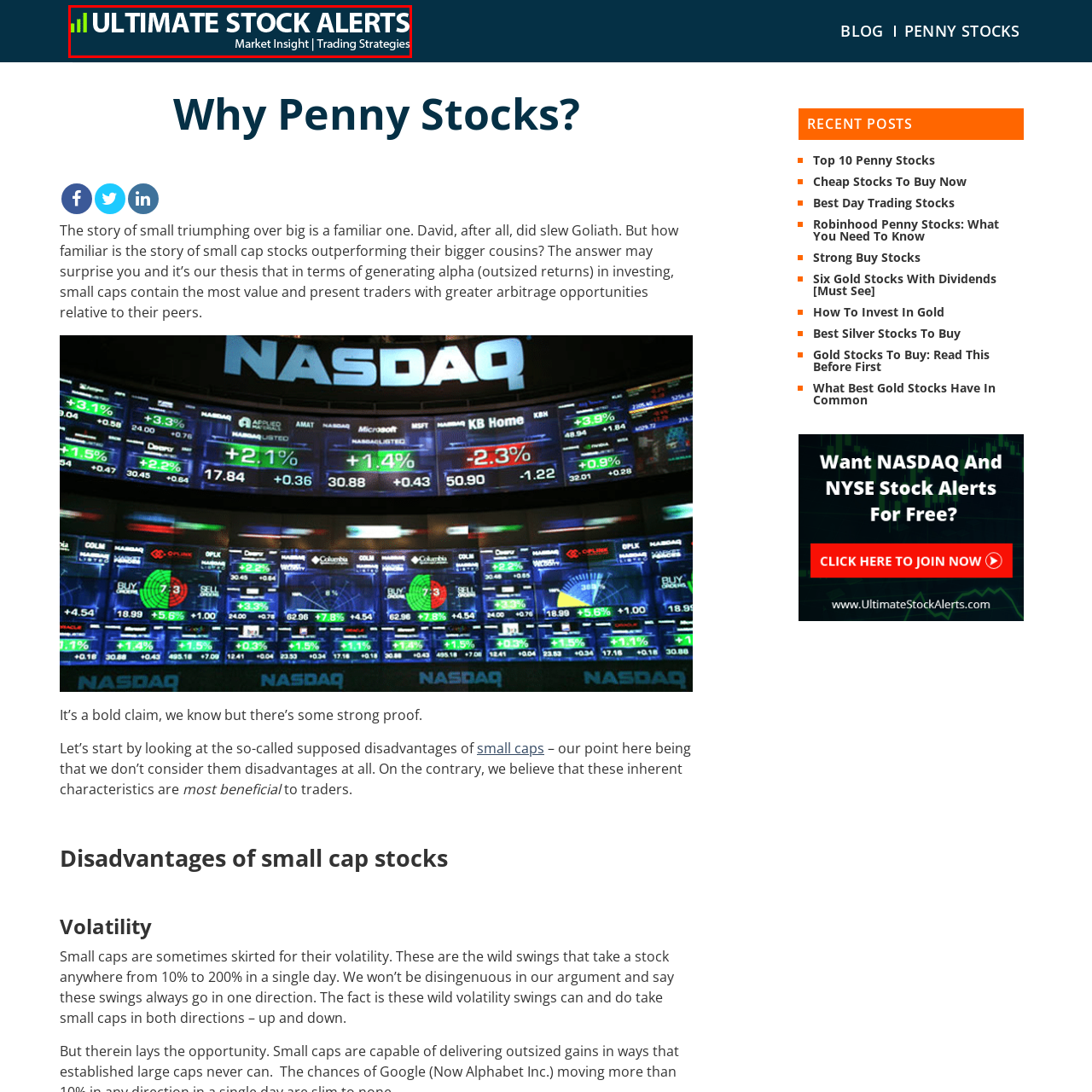Describe in detail the visual content enclosed by the red bounding box.

The image showcases the logo and branding for "Ultimate Stock Alerts," a platform dedicated to providing market insights and trading strategies specifically aimed at investors interested in stock trading, including penny stocks. The logo features a stylized graph symbol, indicating trends and market analysis, with vibrant green accents on a deep blue background. Below the logo, the tagline "Market Insight | Trading Strategies" emphasizes the platform's focus on delivering valuable information and strategies for traders looking to enhance their investment decisions and capitalize on market opportunities.